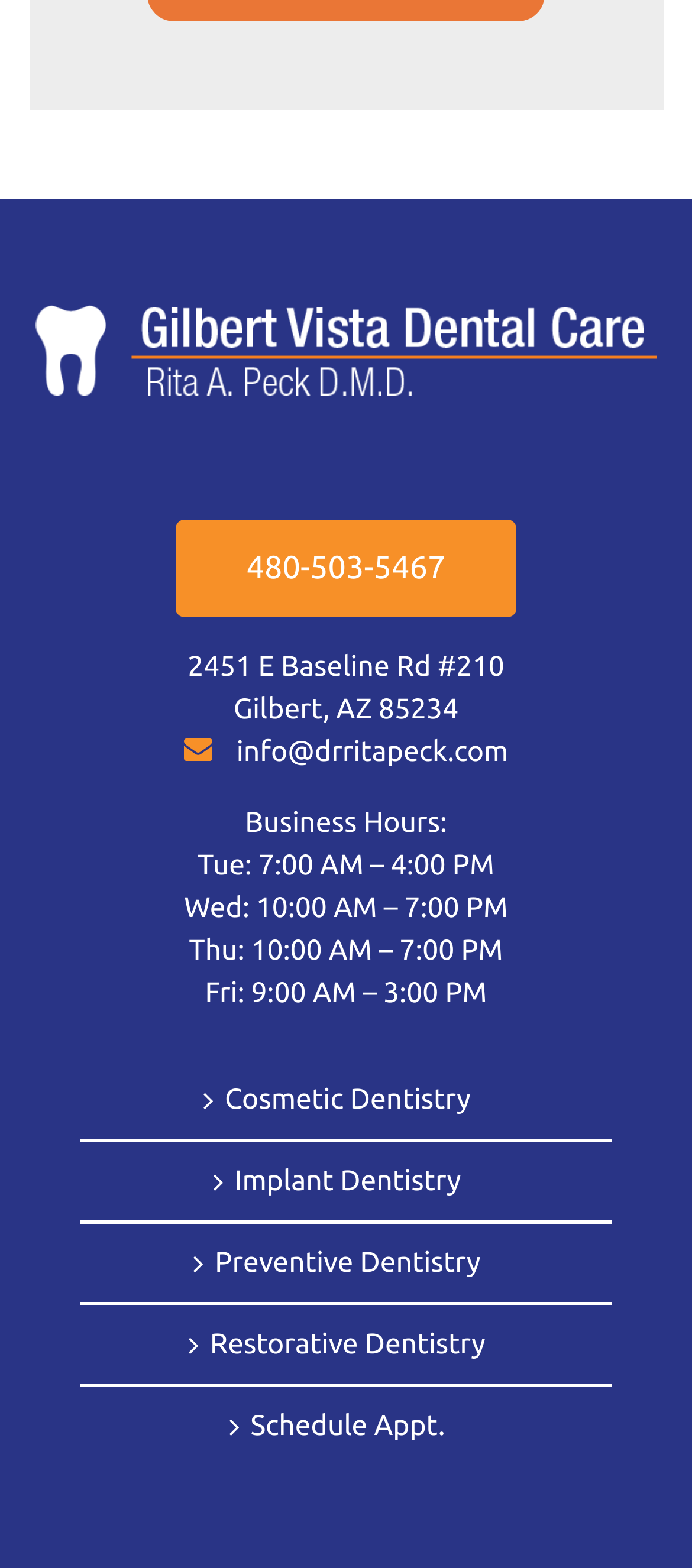Please specify the bounding box coordinates of the clickable region necessary for completing the following instruction: "Visit Gilbert Vista Dental's Facebook page". The coordinates must consist of four float numbers between 0 and 1, i.e., [left, top, right, bottom].

[0.051, 0.264, 0.144, 0.309]